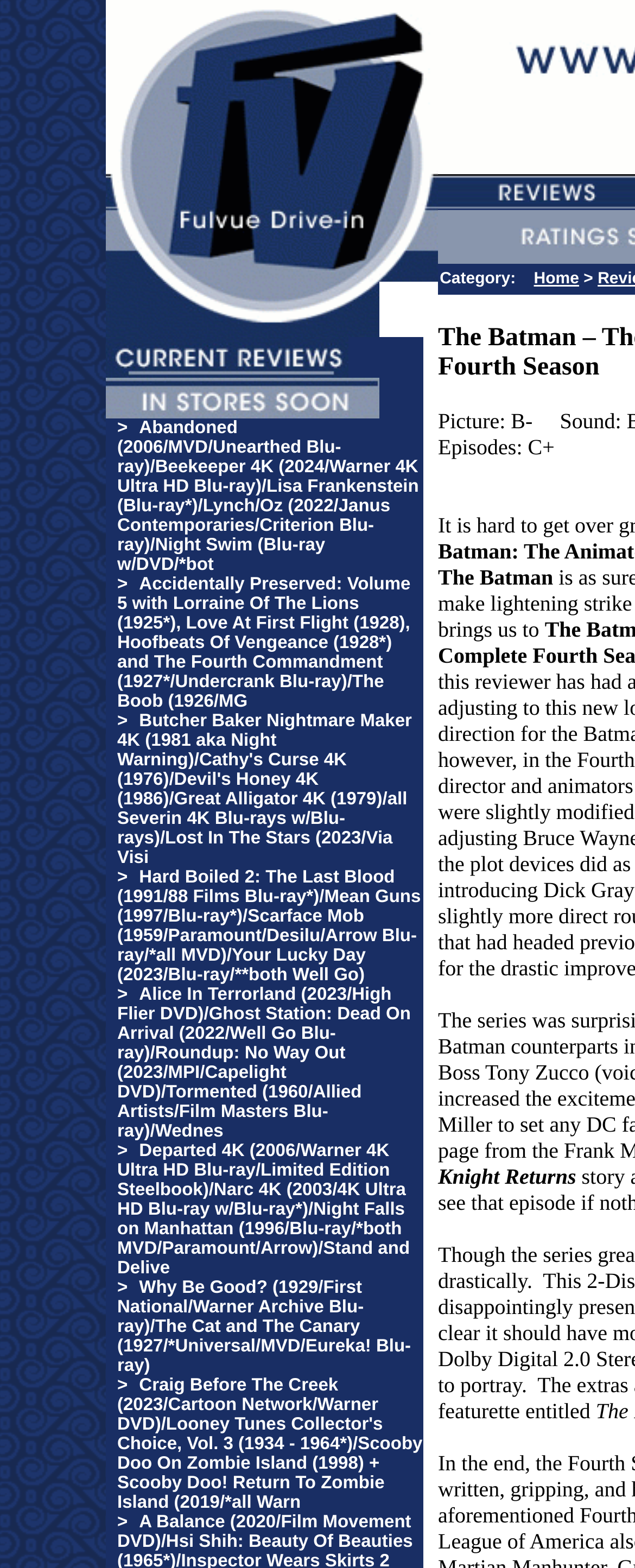Describe all the key features and sections of the webpage thoroughly.

This webpage is about DVD and Blu-ray reviews, specifically focused on "The Batman - The Complete Fourth Season". At the top, there is a logo of "Fulvue Drive-In.com" with an image. Below it, there are several rows of grid cells, each containing a link to a review of a specific DVD or Blu-ray release. The links are organized in a table format, with each row containing multiple links.

The first row has two links, "Current Reviews" and "In Stores Soon", both with accompanying images. The subsequent rows contain multiple links to reviews of various DVD and Blu-ray releases, including "Abandoned", "Beekeeper 4K", "Lisa Frankenstein", and many others. Each link has a brief description of the release, including the title, year, and studio.

To the right of the grid cells, there is a column with a few more links, including "DVD Reviews, SACD Reviews" and "Home". These links are accompanied by small images.

Overall, the webpage appears to be a review aggregator for DVD and Blu-ray releases, with a focus on providing easy access to reviews of various titles.